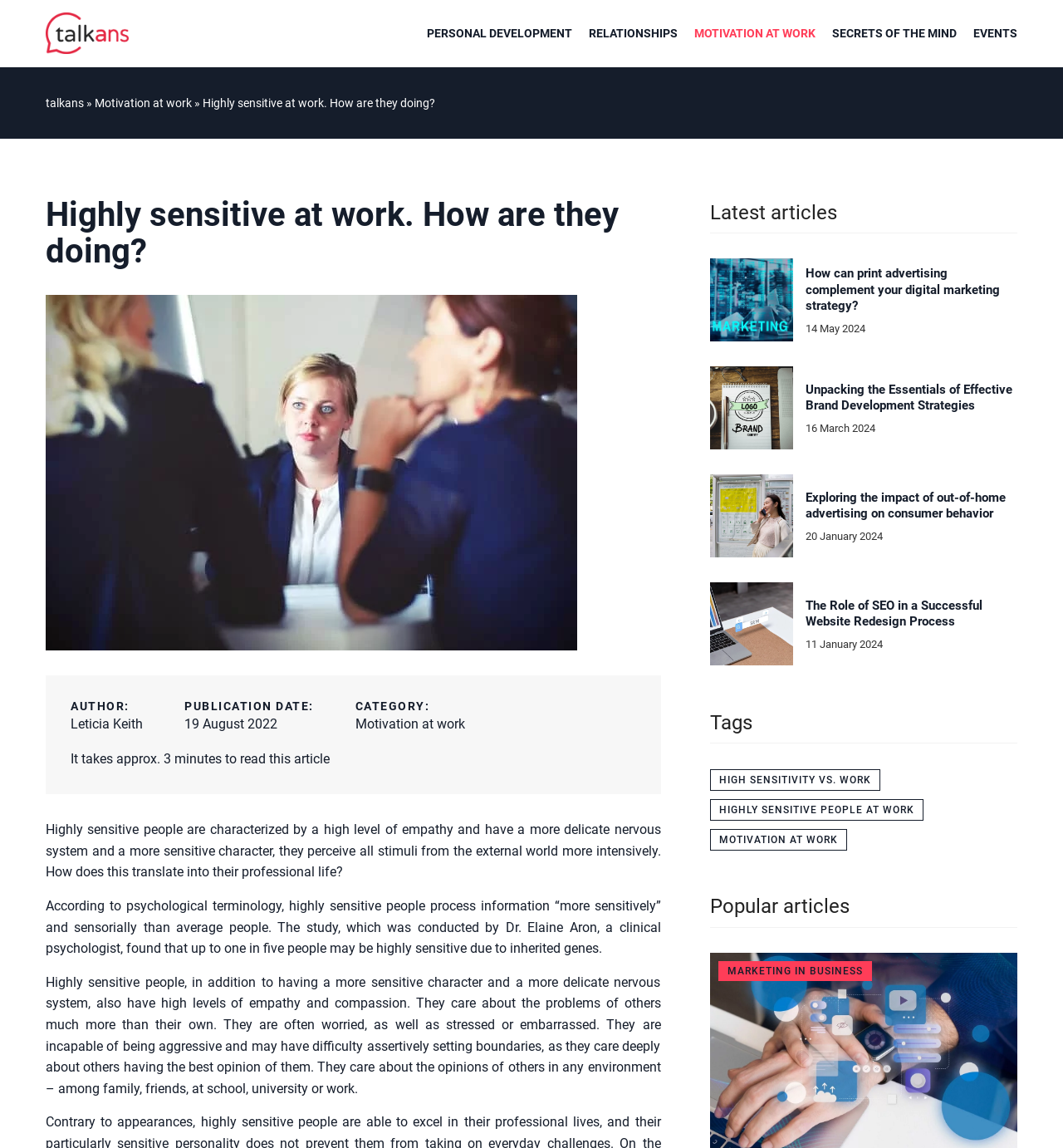Provide a brief response to the question using a single word or phrase: 
What is the category of the article?

Motivation at work